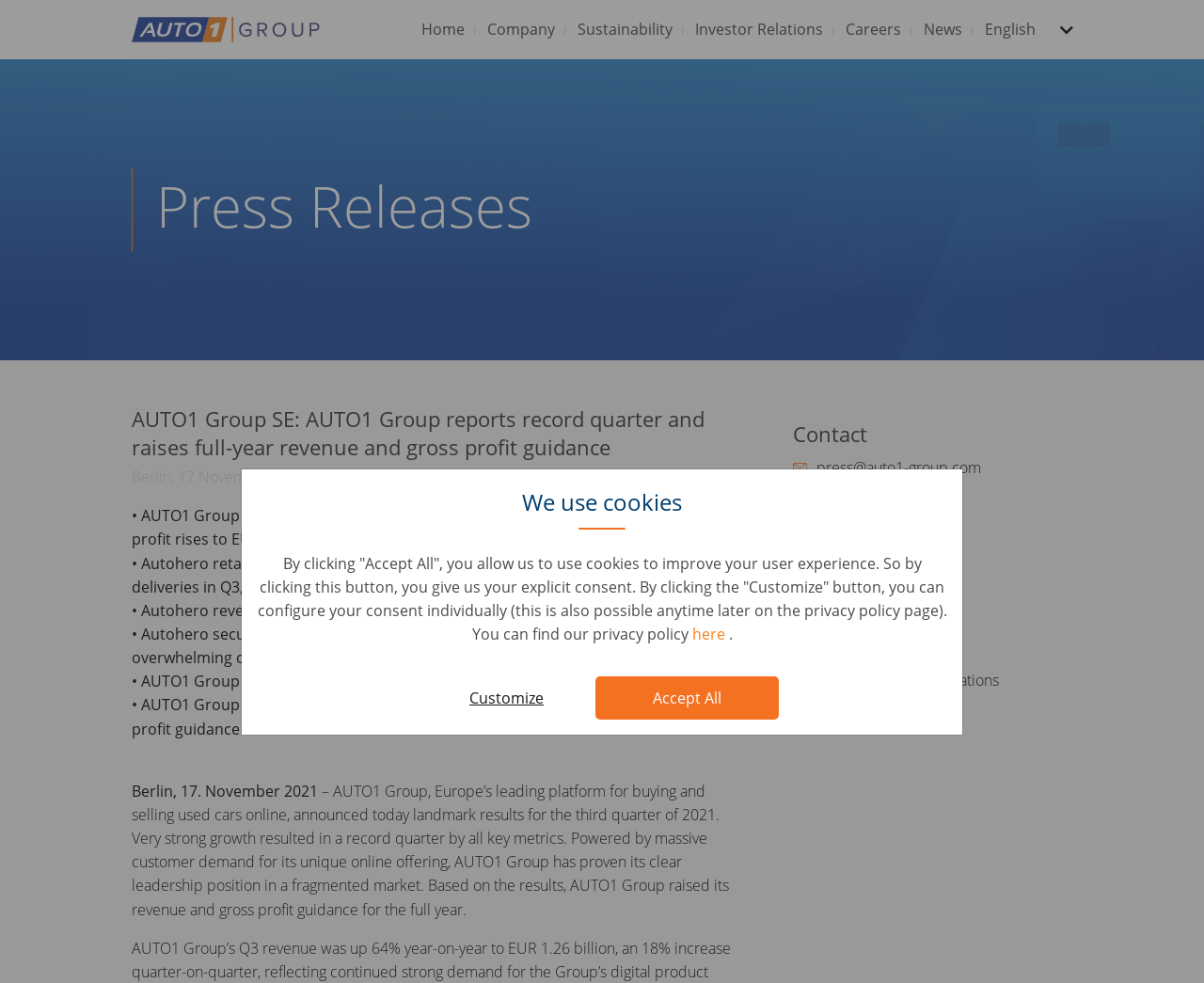Determine the bounding box of the UI component based on this description: "Accept All". The bounding box coordinates should be four float values between 0 and 1, i.e., [left, top, right, bottom].

[0.494, 0.688, 0.646, 0.732]